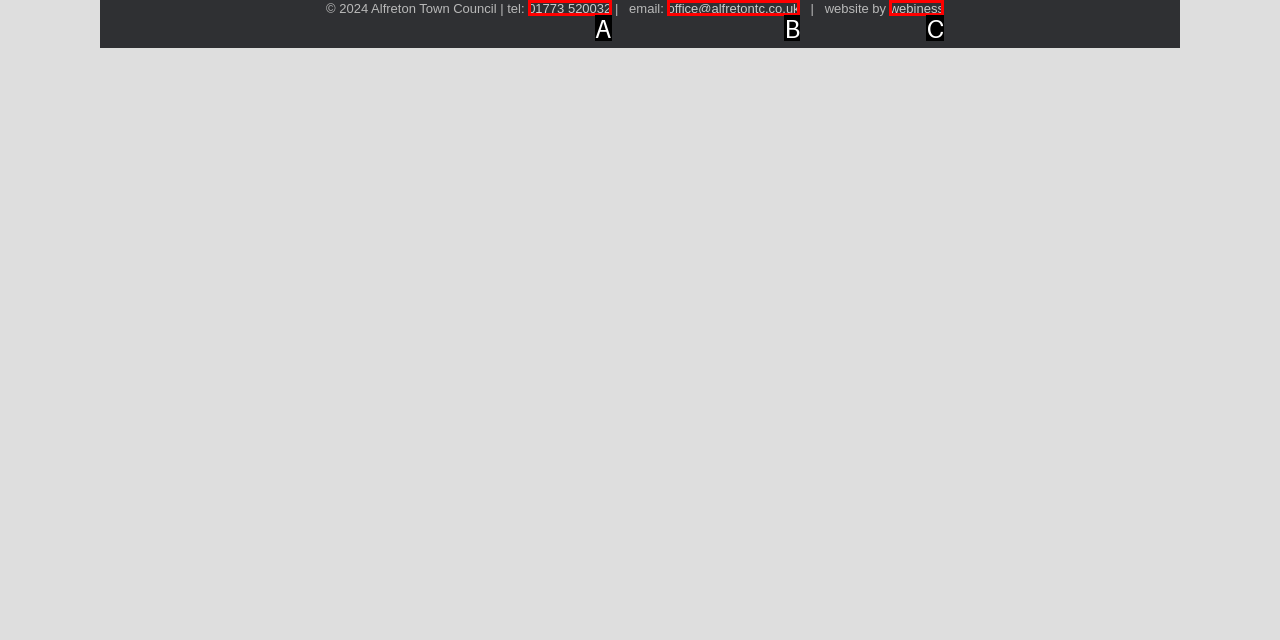Select the letter that corresponds to the UI element described as: 01773 520032
Answer by providing the letter from the given choices.

A